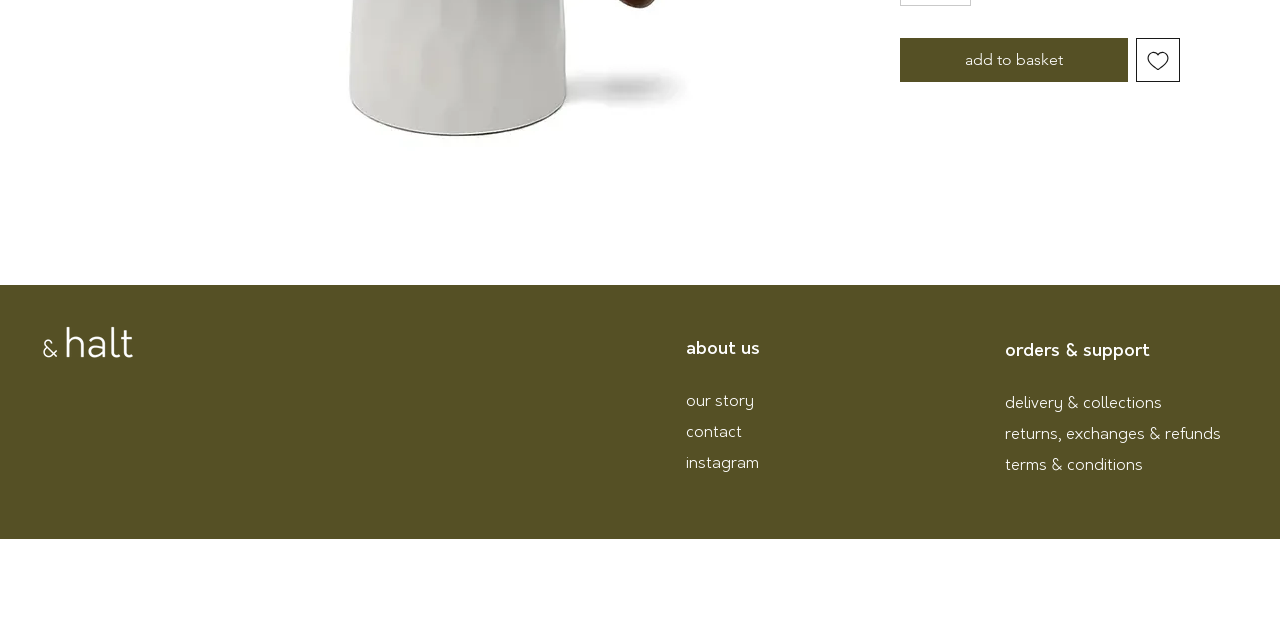Using the format (top-left x, top-left y, bottom-right x, bottom-right y), and given the element description, identify the bounding box coordinates within the screenshot: instagram

[0.536, 0.713, 0.593, 0.738]